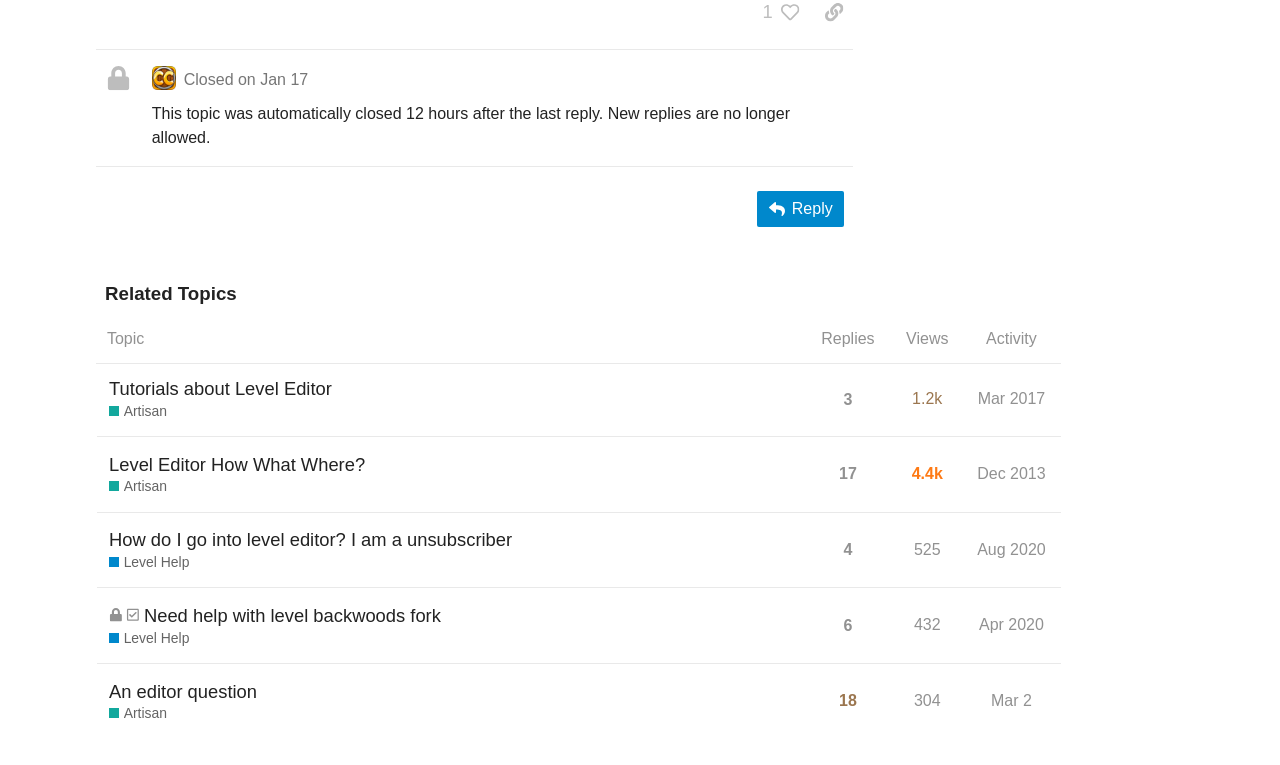What is the purpose of the 'Reply' button?
Based on the image, give a one-word or short phrase answer.

To post a new reply